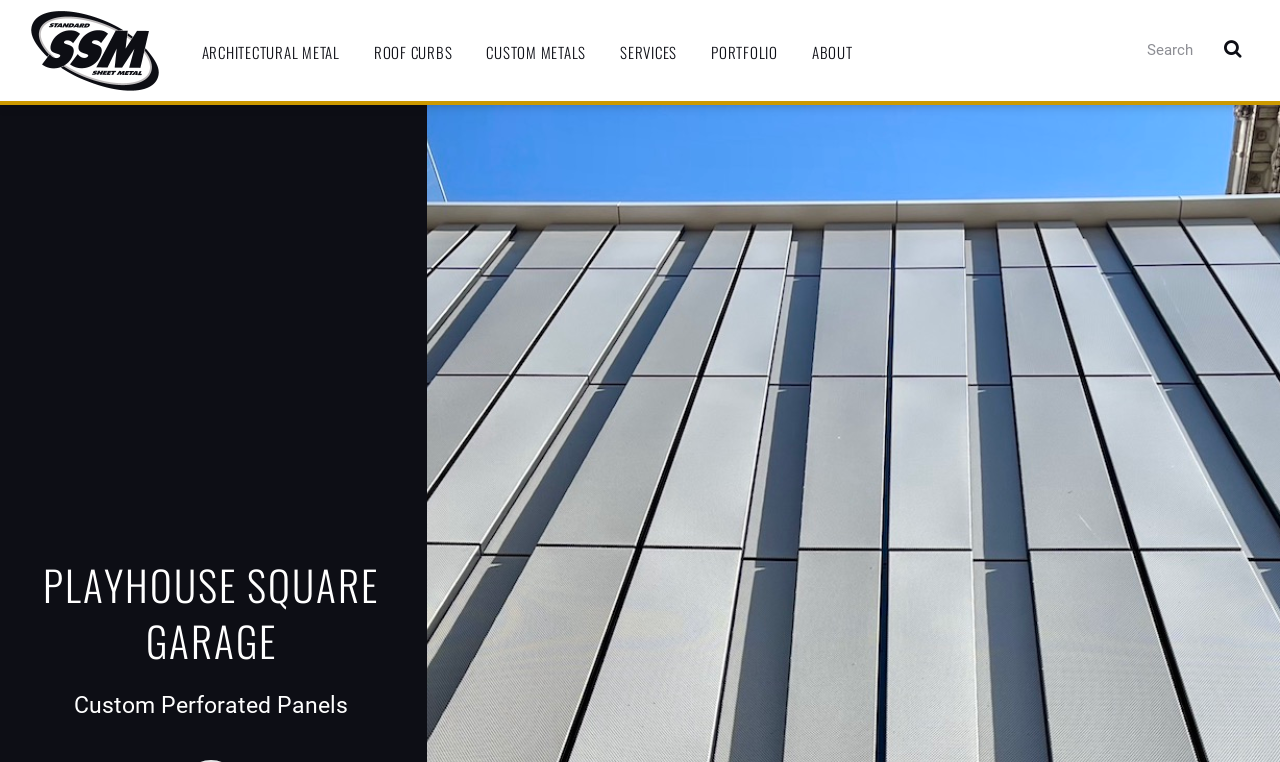Using the information in the image, give a comprehensive answer to the question: 
What is the topic of the text below the heading?

I found the answer by looking at the StaticText element with text 'Custom Perforated Panels' and bounding box coordinates [0.058, 0.908, 0.272, 0.942]. This text is located below the heading element, suggesting that it is a topic or description related to the garage or its services.